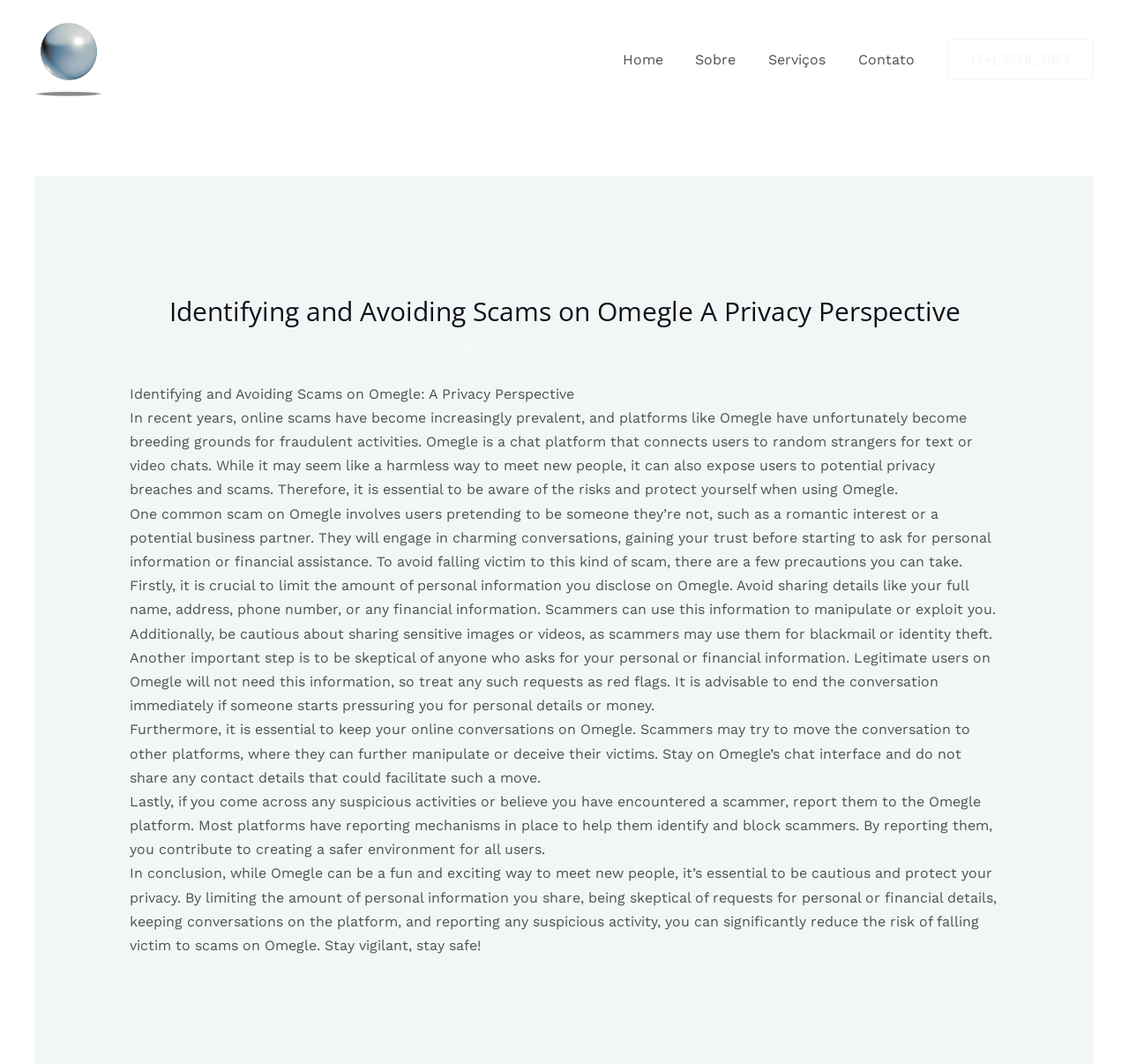Could you locate the bounding box coordinates for the section that should be clicked to accomplish this task: "Click on the 'Deixe um comentário' link".

[0.115, 0.314, 0.246, 0.33]